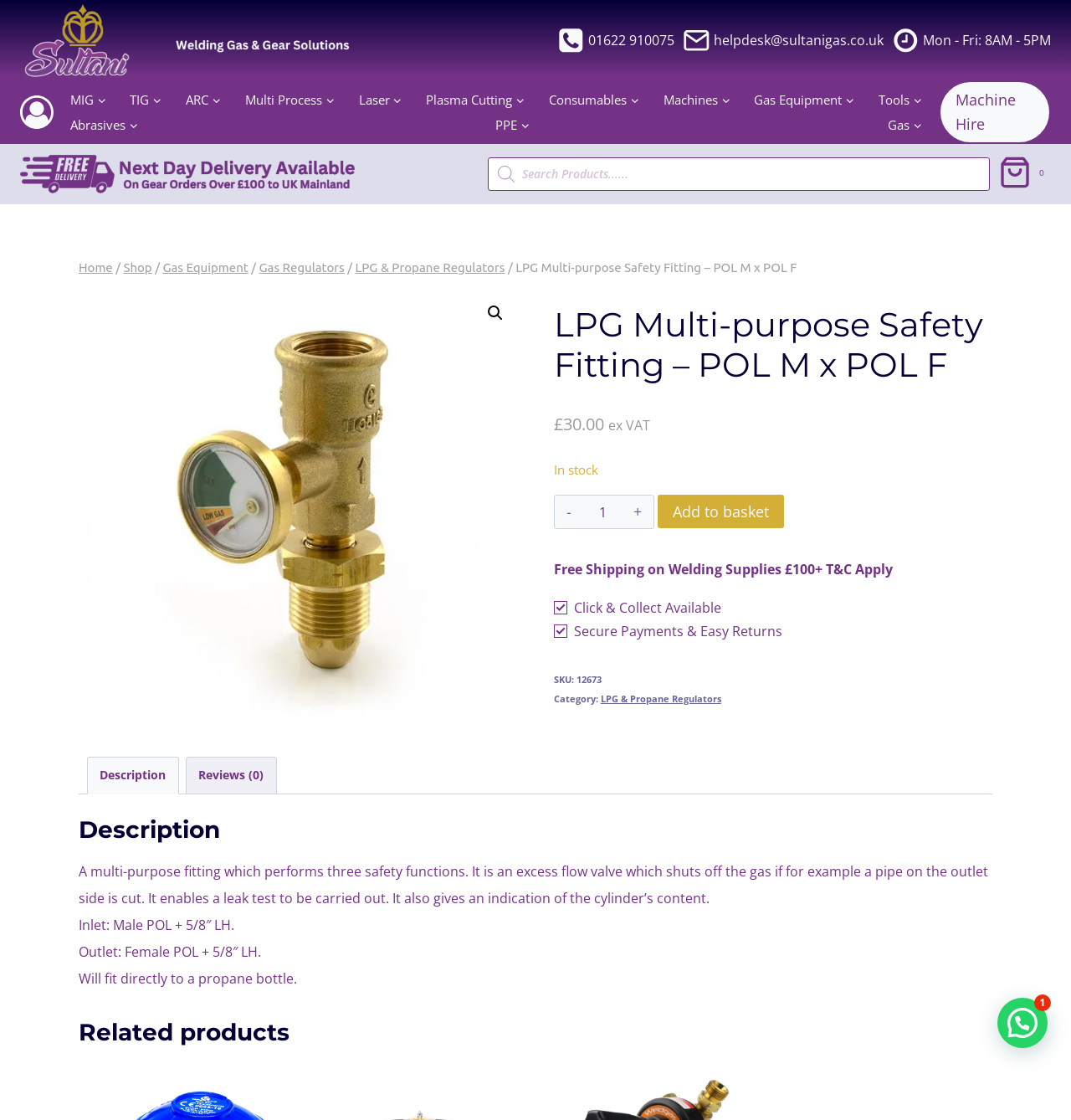What is the principal heading displayed on the webpage?

LPG Multi-purpose Safety Fitting – POL M x POL F